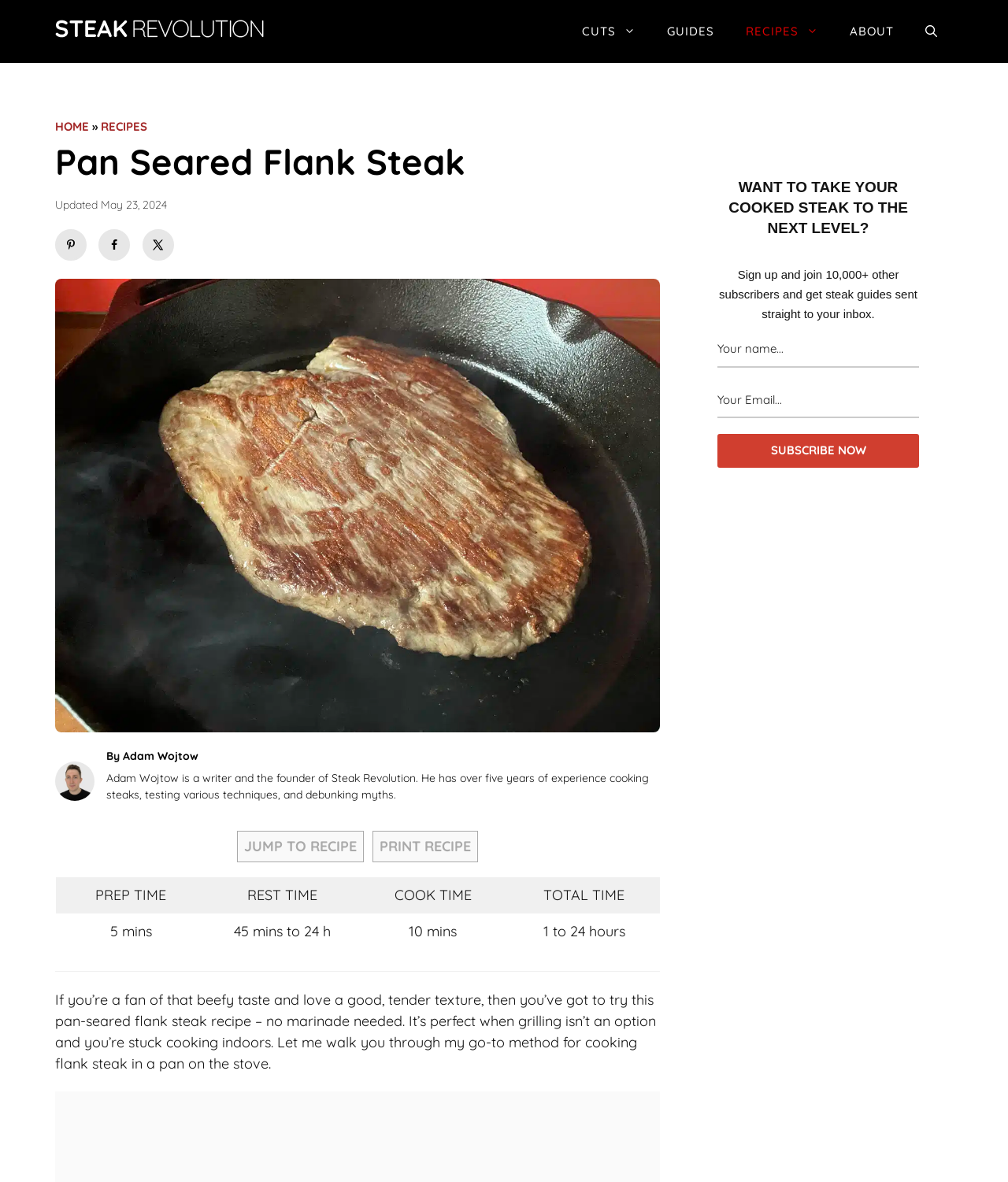What is the main heading of this webpage? Please extract and provide it.

Pan Seared Flank Steak